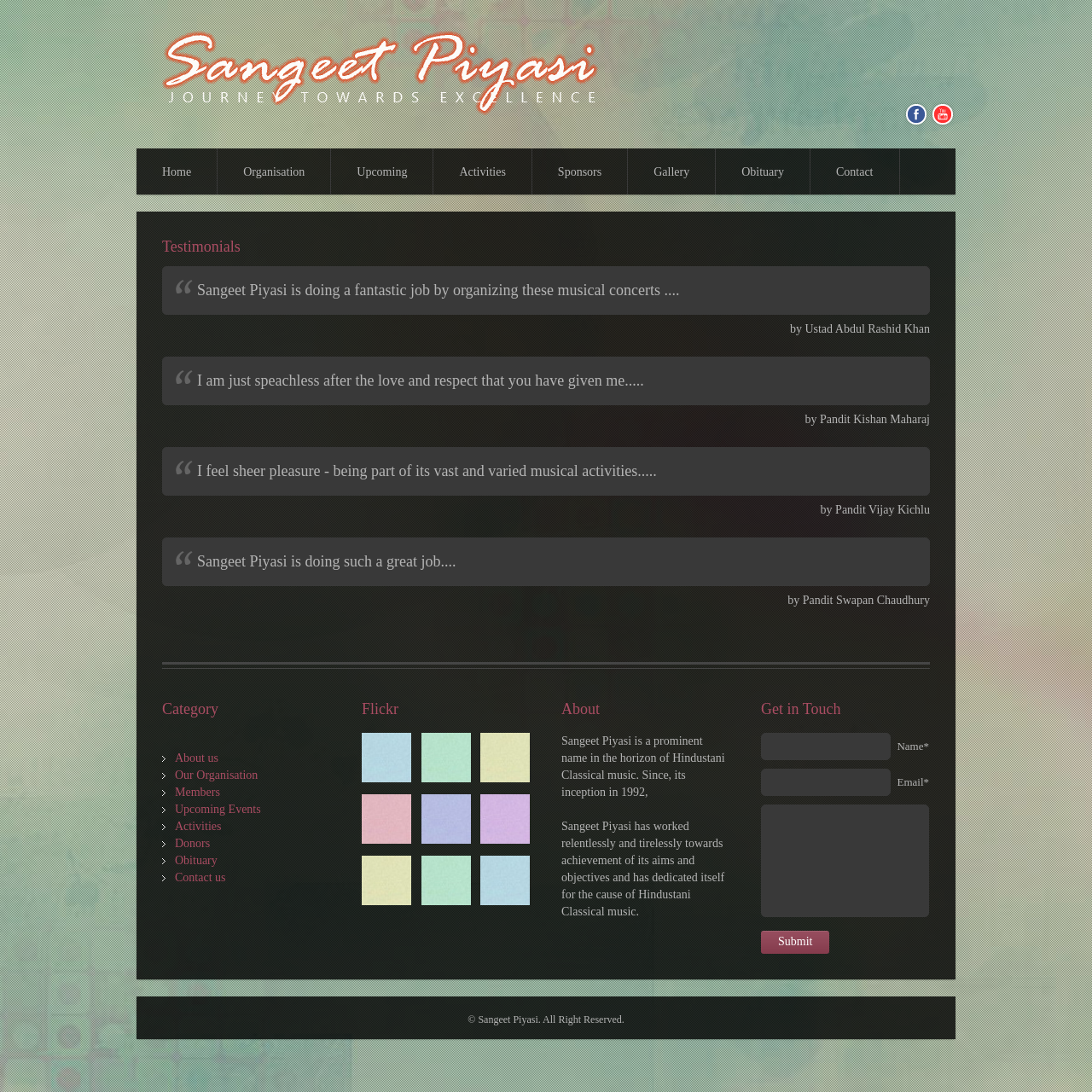For the given element description parent_node: Name* name="name", determine the bounding box coordinates of the UI element. The coordinates should follow the format (top-left x, top-left y, bottom-right x, bottom-right y) and be within the range of 0 to 1.

[0.697, 0.671, 0.816, 0.696]